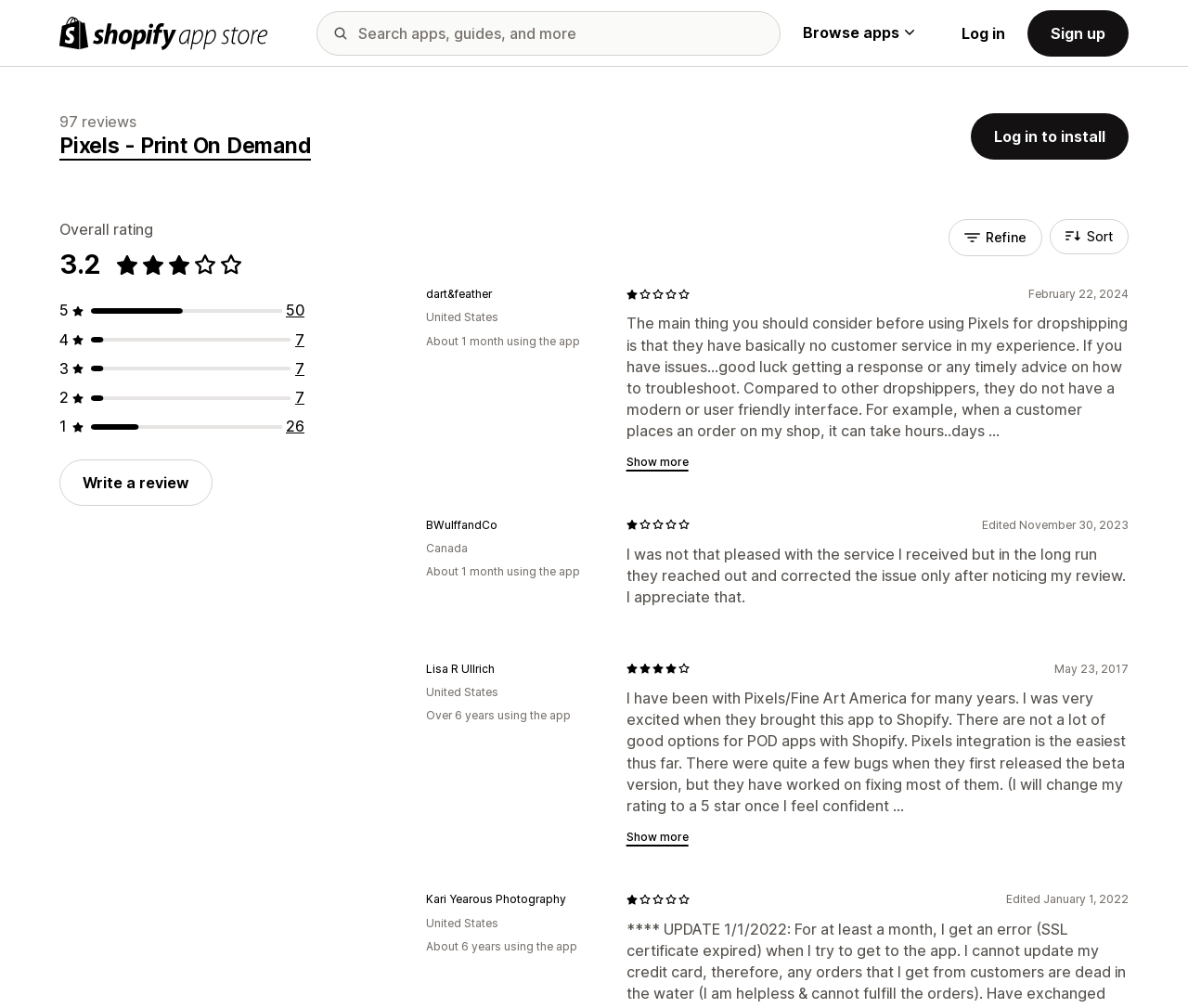Could you determine the bounding box coordinates of the clickable element to complete the instruction: "Show more reviews"? Provide the coordinates as four float numbers between 0 and 1, i.e., [left, top, right, bottom].

[0.527, 0.453, 0.579, 0.465]